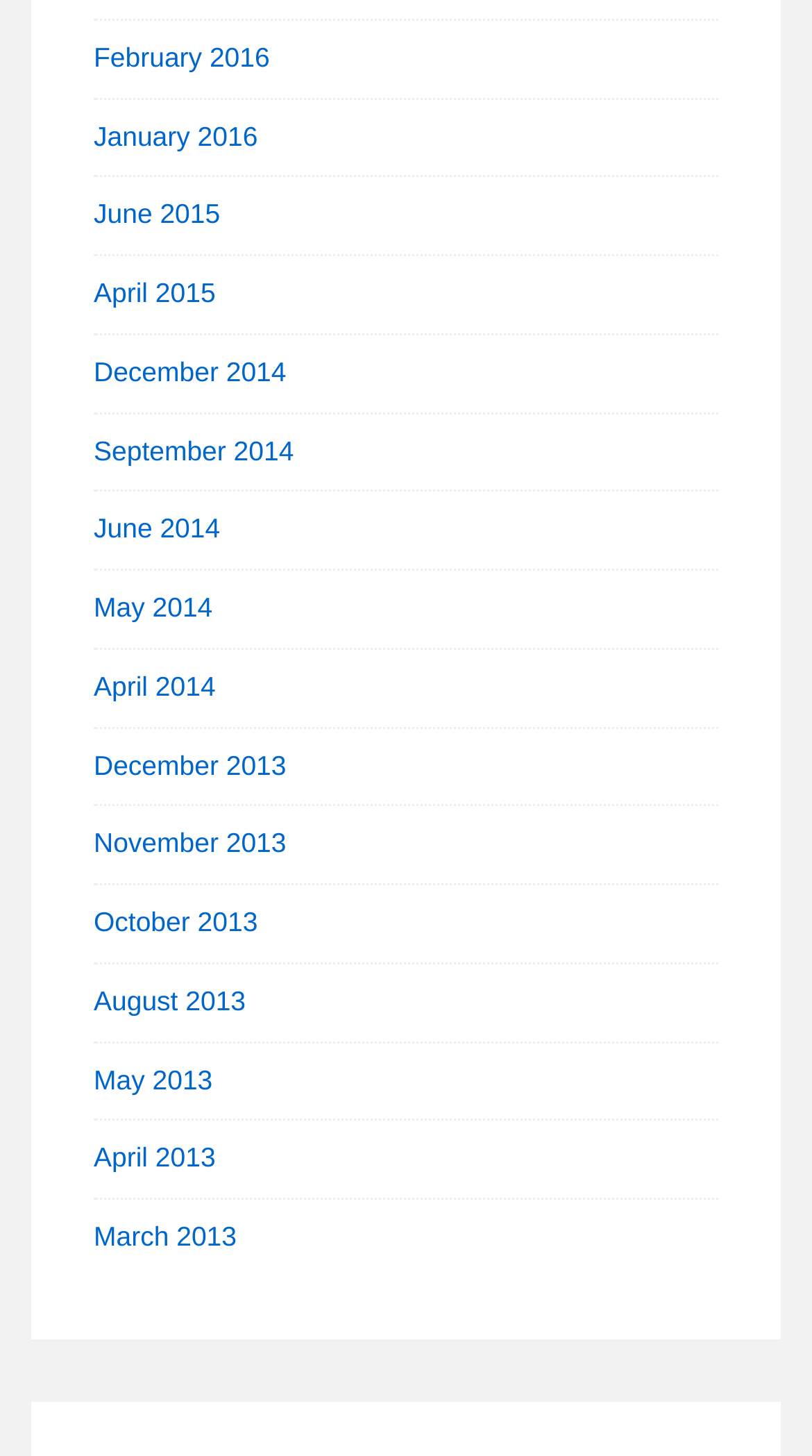Reply to the question below using a single word or brief phrase:
What is the latest month listed?

February 2016